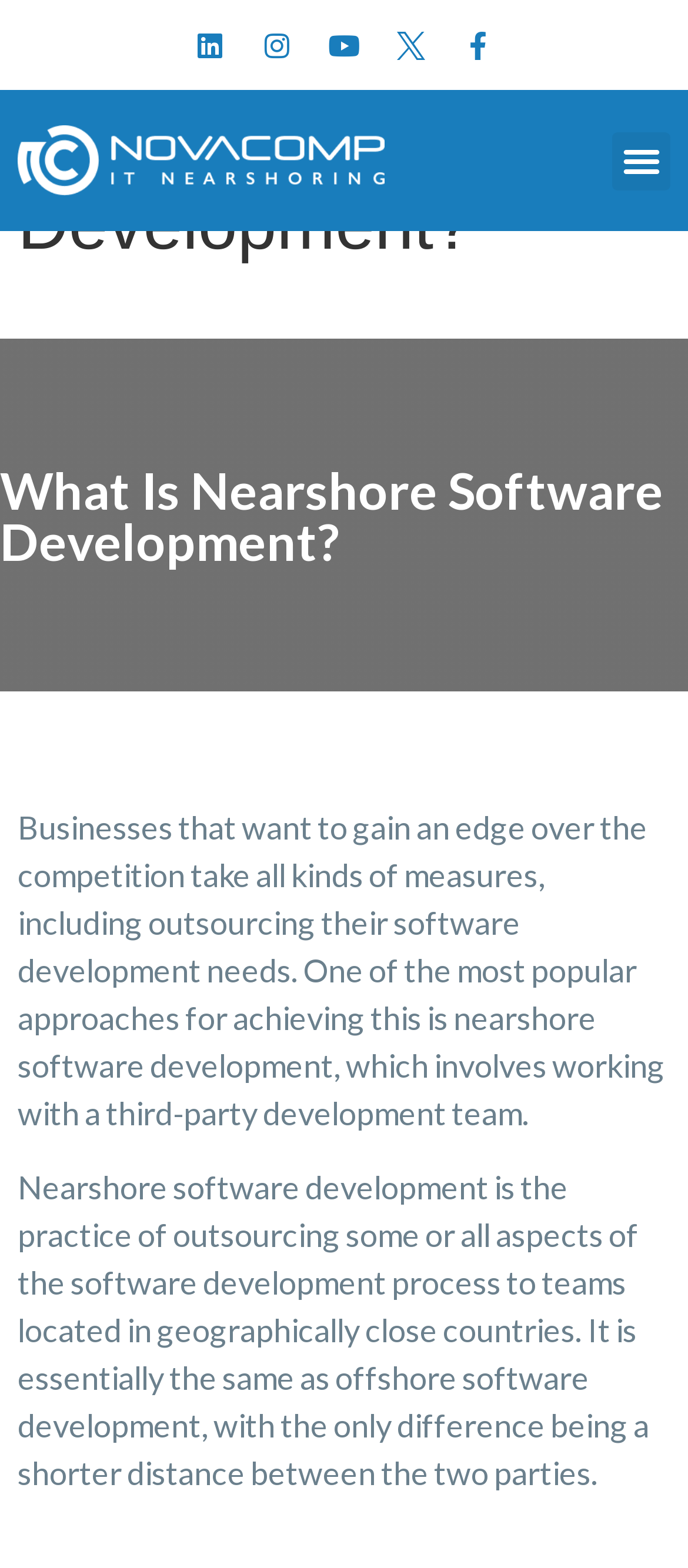Identify the bounding box coordinates of the HTML element based on this description: "aria-label="Open search box"".

None